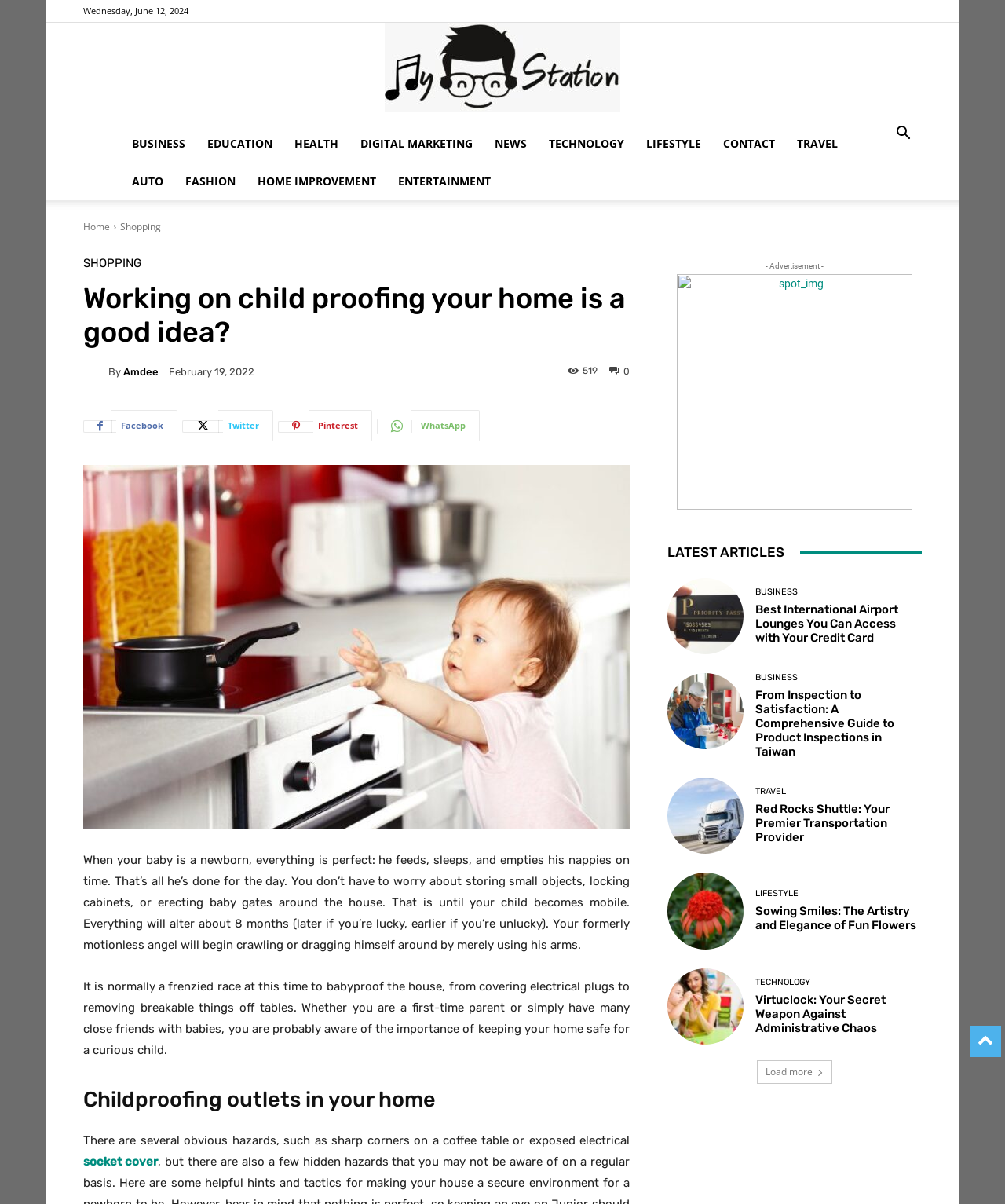Please determine the bounding box coordinates of the section I need to click to accomplish this instruction: "Load more articles".

[0.753, 0.88, 0.828, 0.9]